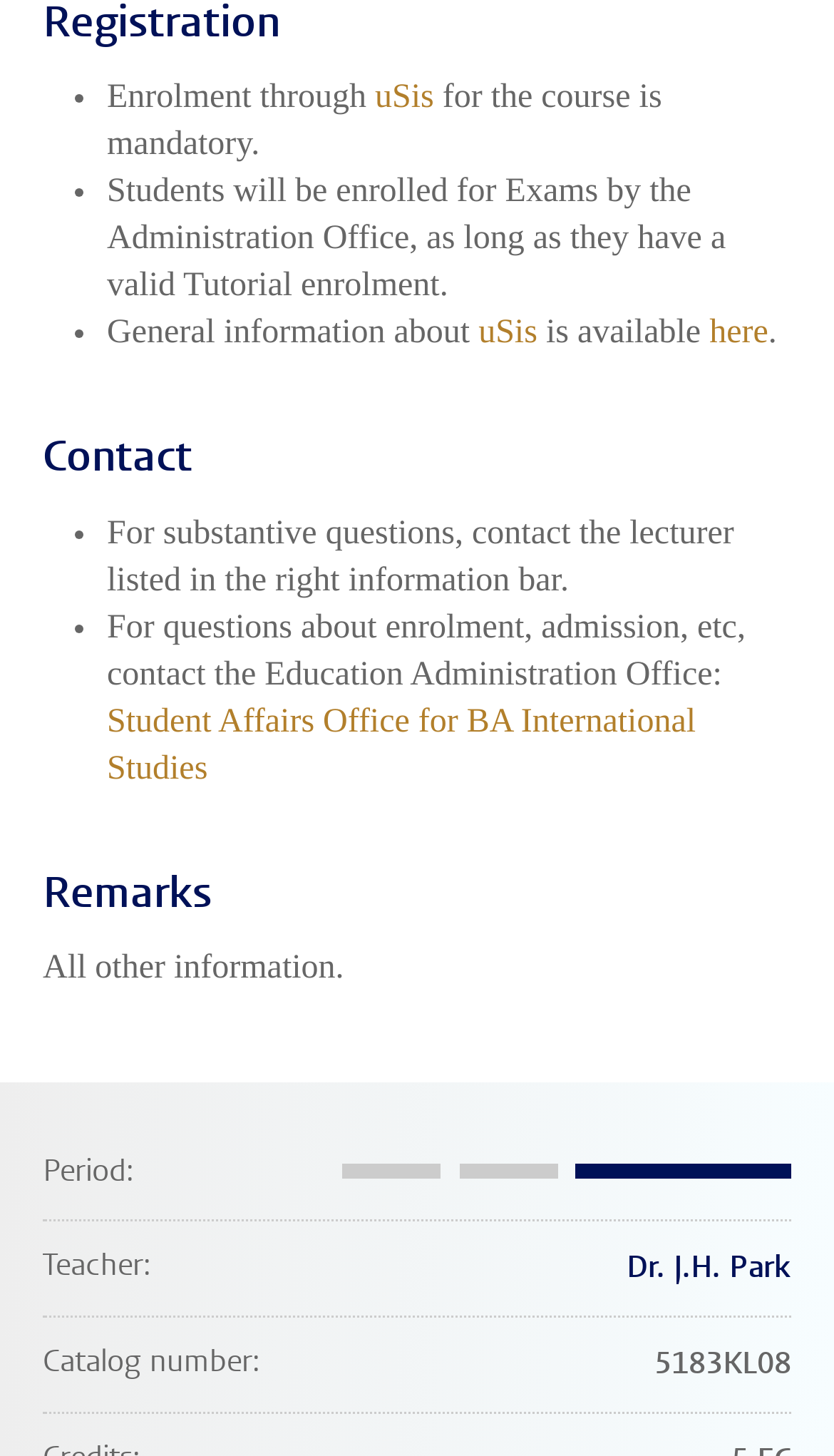Identify the bounding box for the UI element described as: "academy of american poets". The coordinates should be four float numbers between 0 and 1, i.e., [left, top, right, bottom].

None